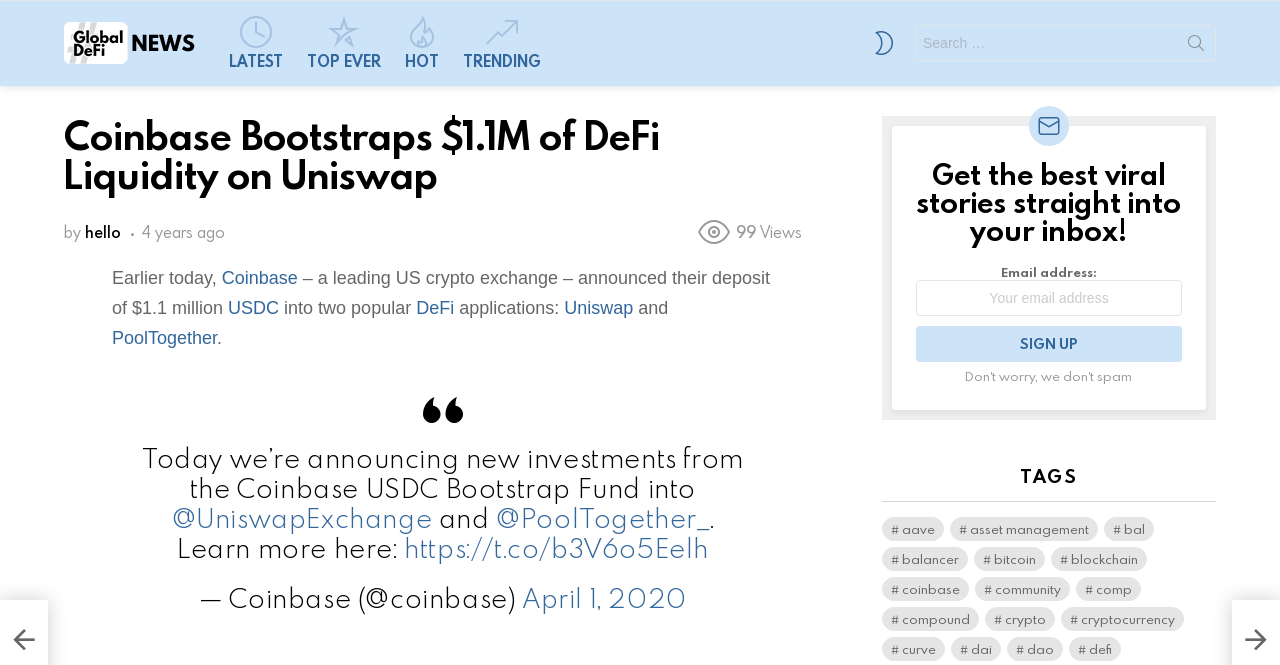Find the bounding box coordinates for the HTML element specified by: "asset management".

[0.742, 0.777, 0.858, 0.813]